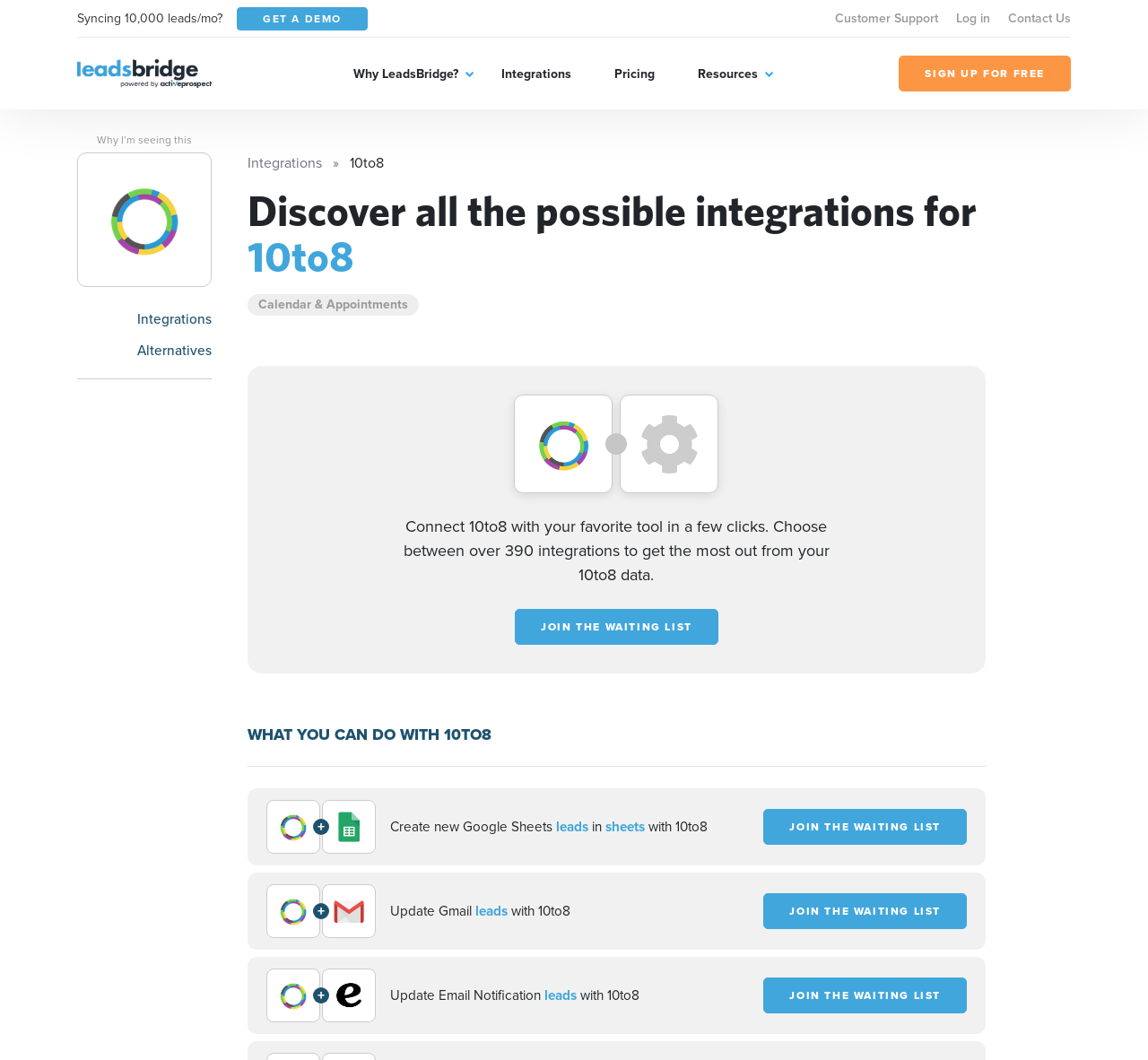Provide the bounding box coordinates for the specified HTML element described in this description: "Log in". The coordinates should be four float numbers ranging from 0 to 1, in the format [left, top, right, bottom].

[0.833, 0.008, 0.862, 0.026]